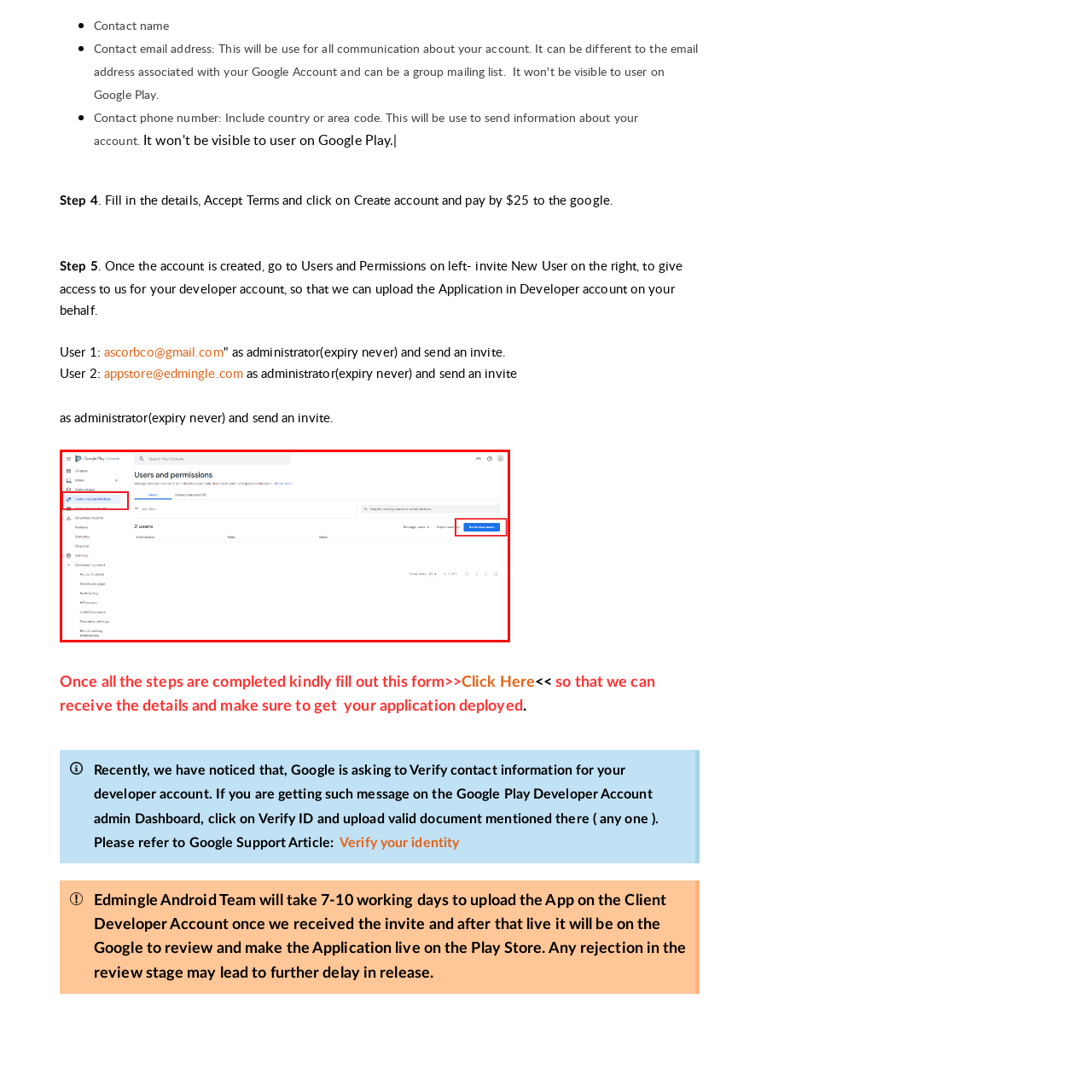Observe the section highlighted in yellow, What is the function of the button on the right? 
Please respond using a single word or phrase.

Invite new users